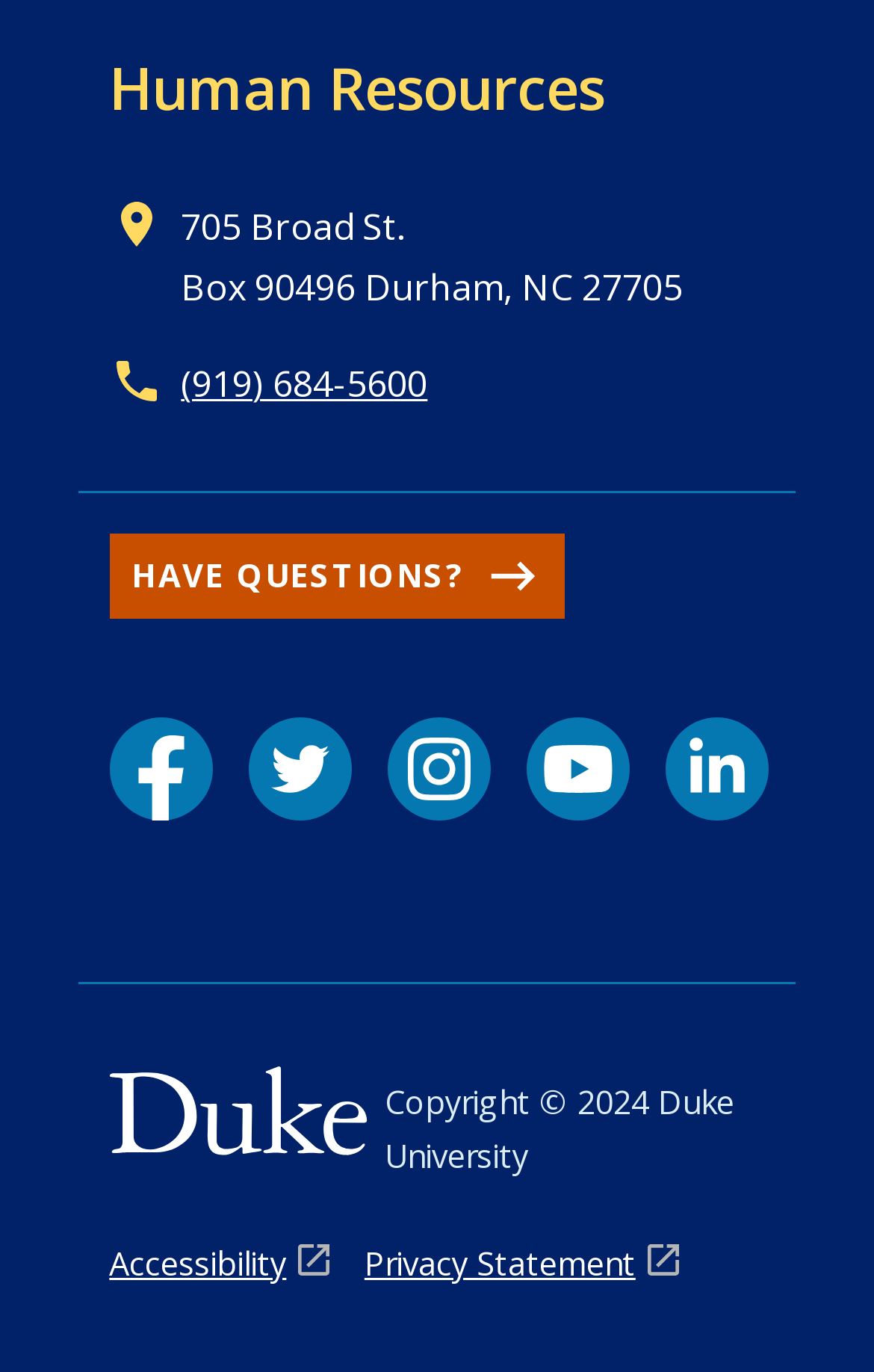What is the phone number of the Human Resources department?
Look at the image and construct a detailed response to the question.

The phone number can be found in the link element located at [0.207, 0.262, 0.489, 0.298] which reads '(919) 684-5600'.